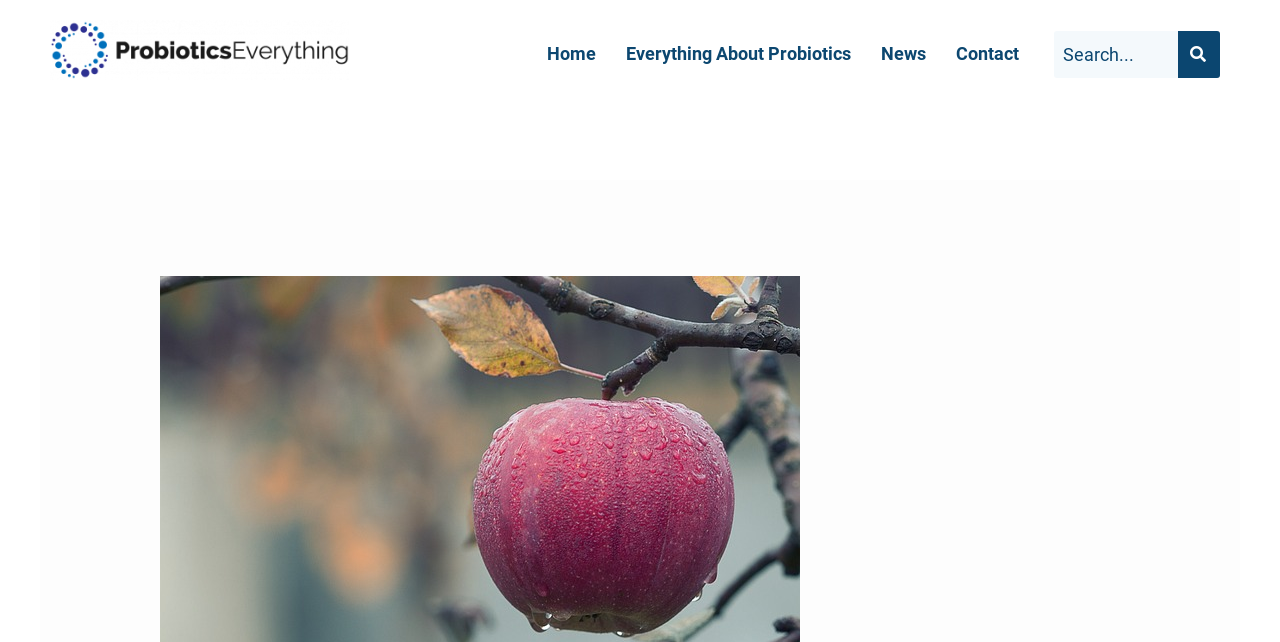Provide a thorough summary of the webpage.

The webpage is about probiotics, specifically focusing on reducing bloating. At the top left, there is a logo image with a link to "ProbioticsEverything-02(1)". 

Below the logo, there is a navigation menu with four links: "Home", "Everything About Probiotics", "News", and "Contact", which are aligned horizontally and evenly spaced. 

To the right of the navigation menu, there is a search bar with a search box and a button. The search box is labeled as "Search".